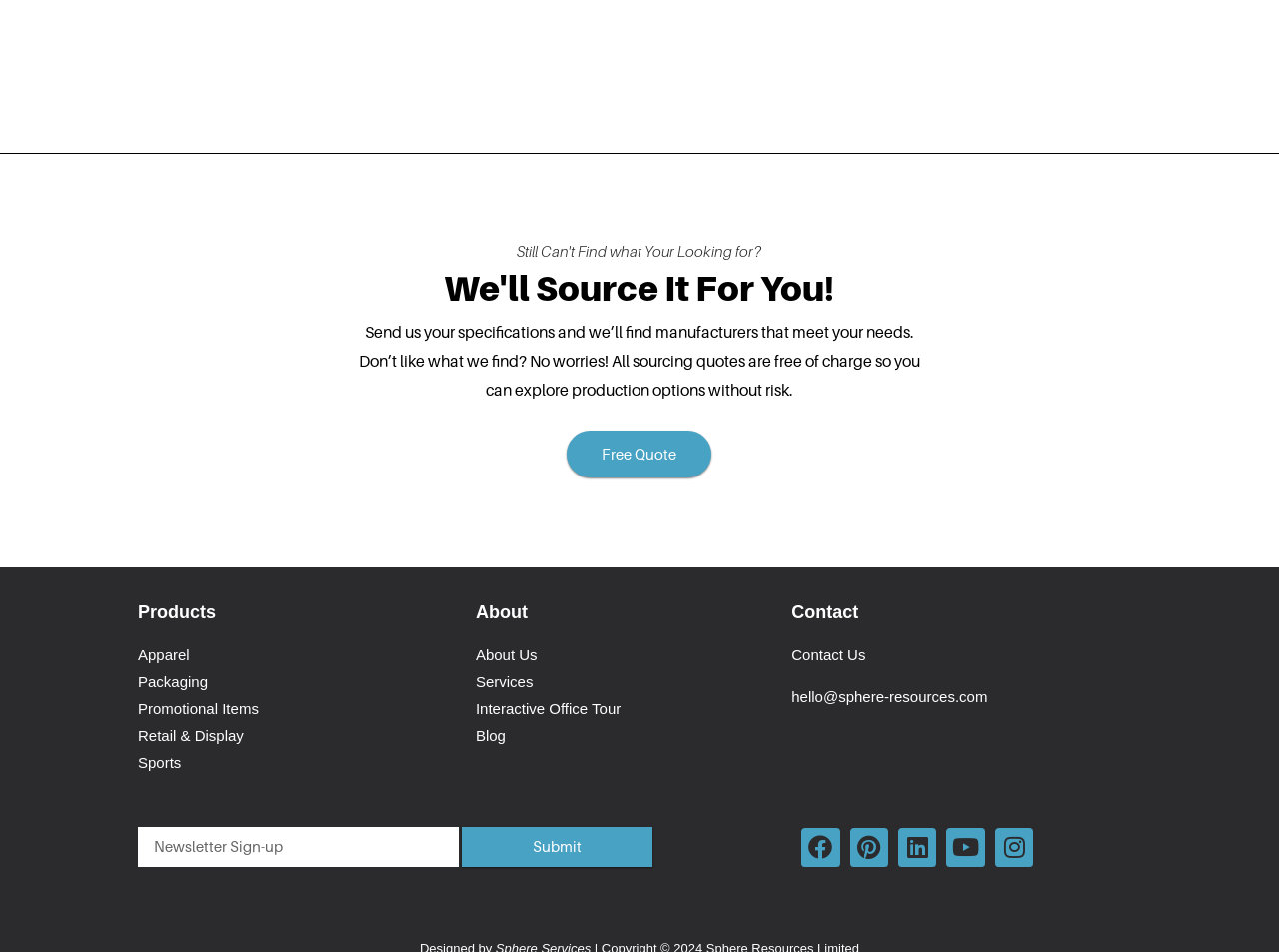Could you indicate the bounding box coordinates of the region to click in order to complete this instruction: "Click the 'Free Quote' button".

[0.443, 0.452, 0.557, 0.502]